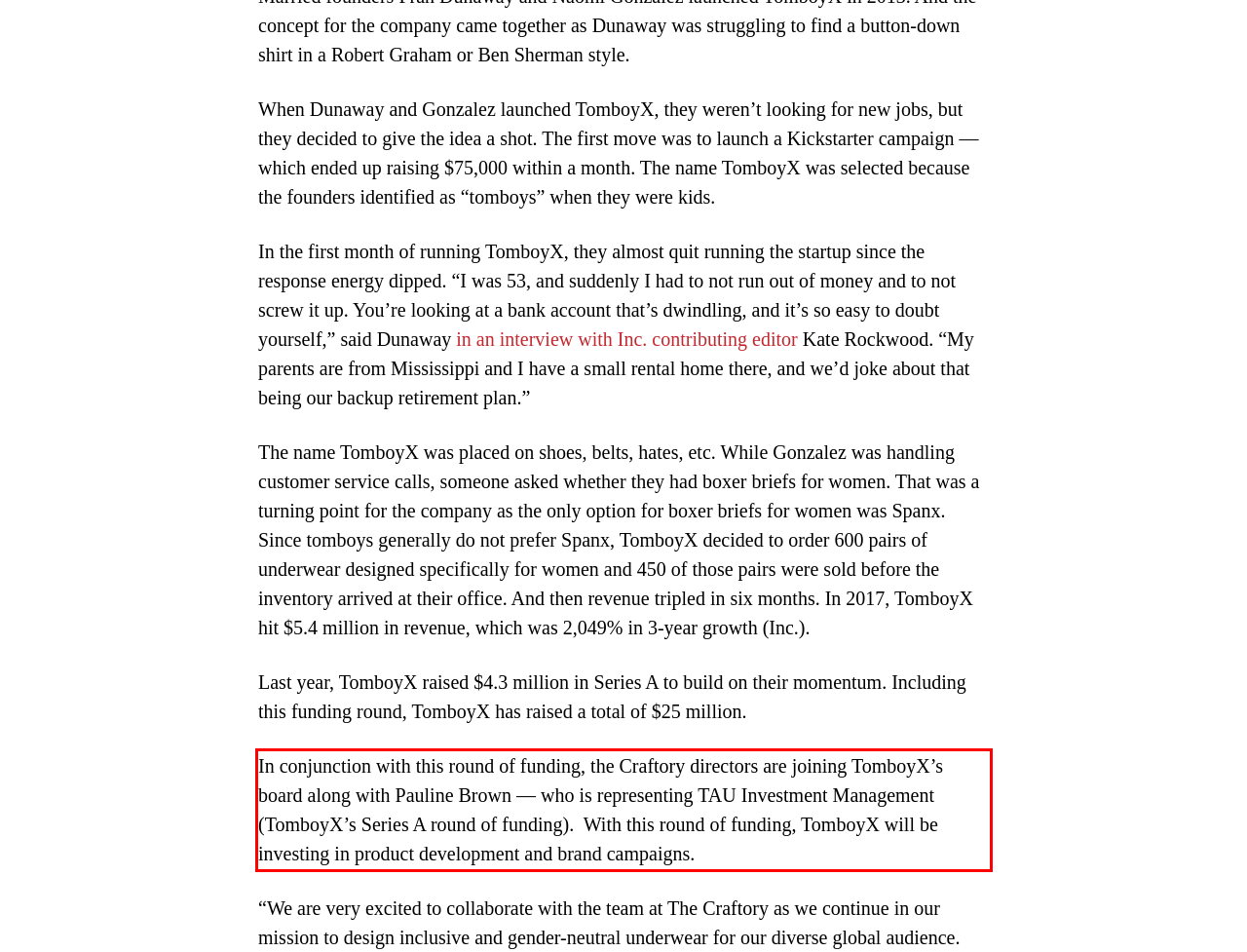You are presented with a screenshot containing a red rectangle. Extract the text found inside this red bounding box.

In conjunction with this round of funding, the Craftory directors are joining TomboyX’s board along with Pauline Brown — who is representing TAU Investment Management (TomboyX’s Series A round of funding). With this round of funding, TomboyX will be investing in product development and brand campaigns.